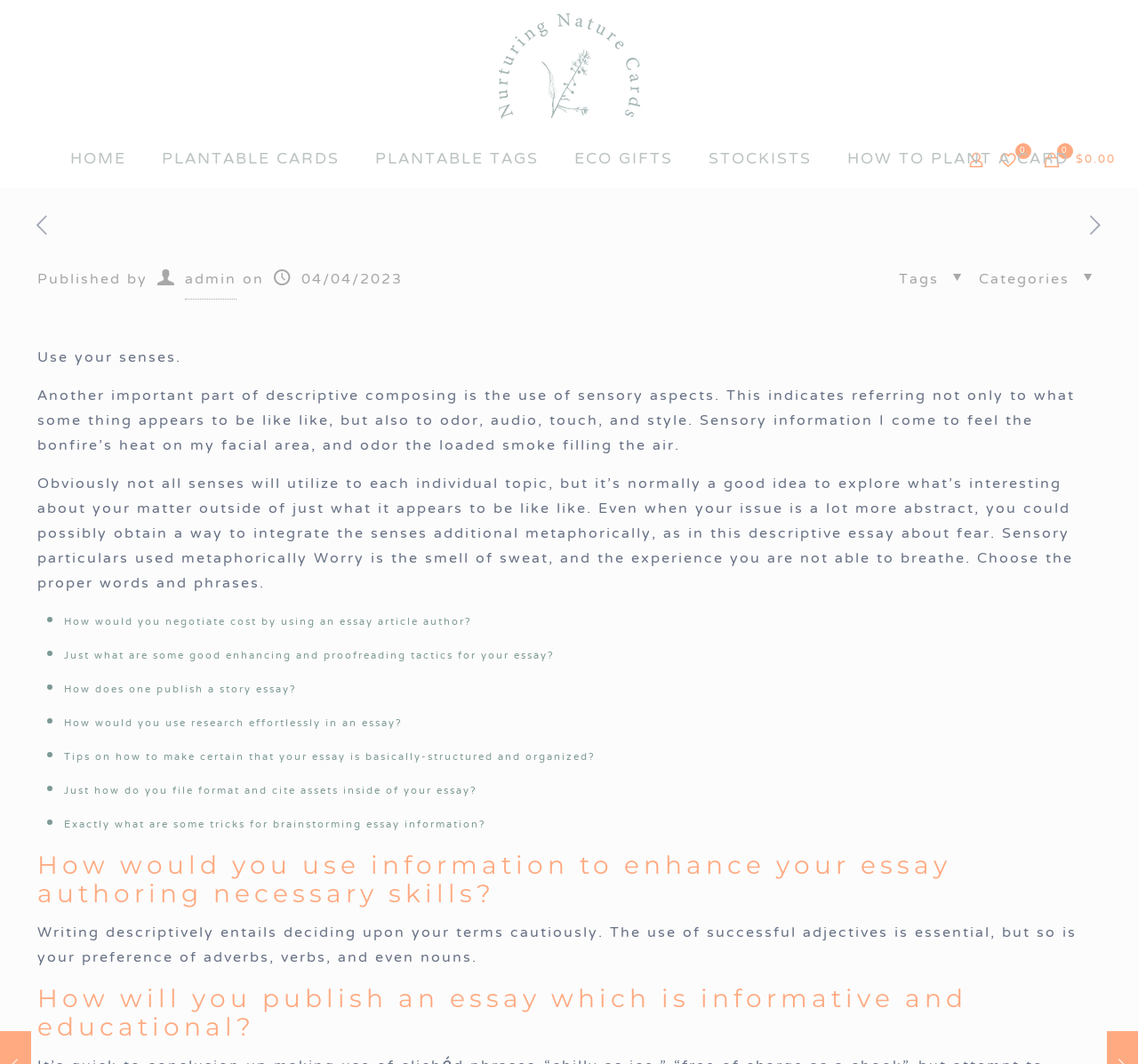How many list items are there in the article?
Kindly give a detailed and elaborate answer to the question.

I counted the number of list marker elements, which indicate the start of a list item, and found 7 list items with corresponding static text elements.